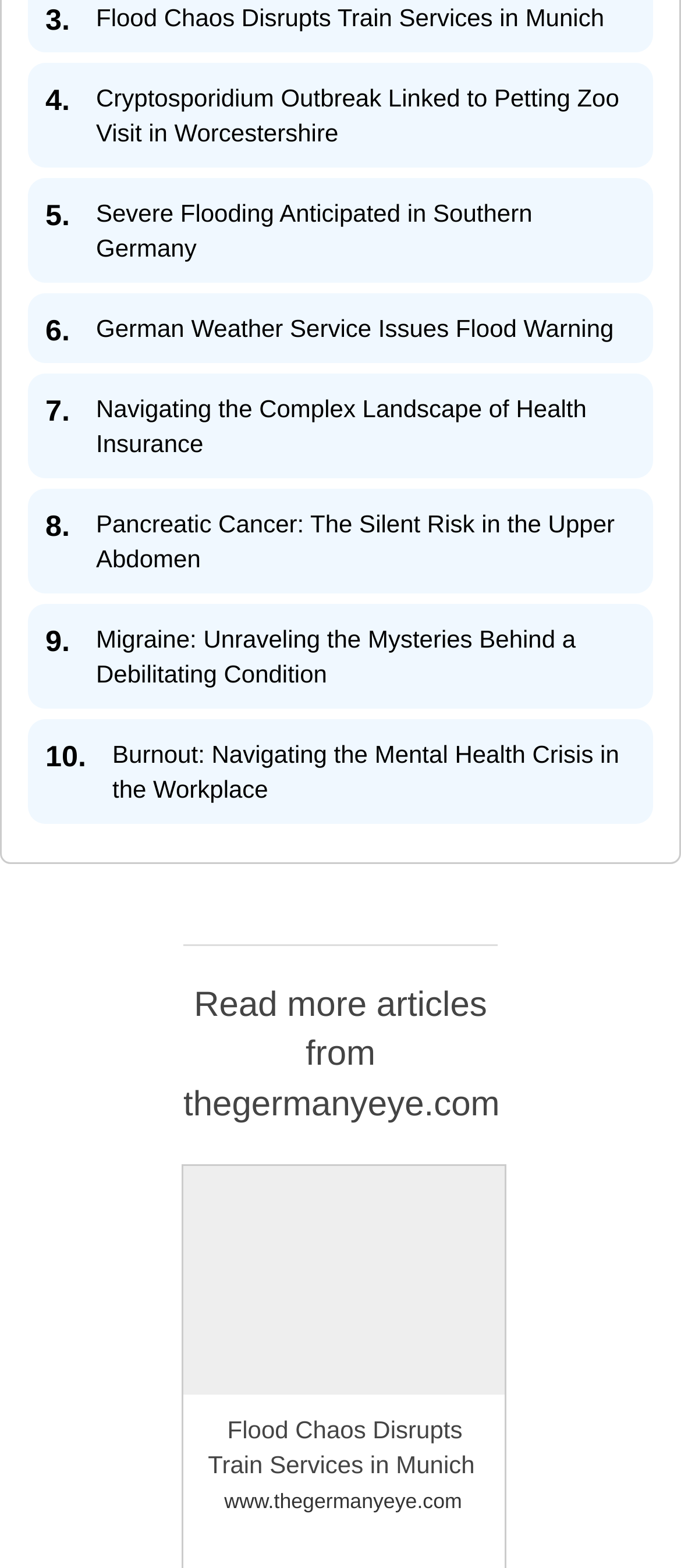Based on the image, give a detailed response to the question: How many articles are listed on this webpage?

There are three article links listed on this webpage, each with a title and an image, indicating that there are three articles in total.